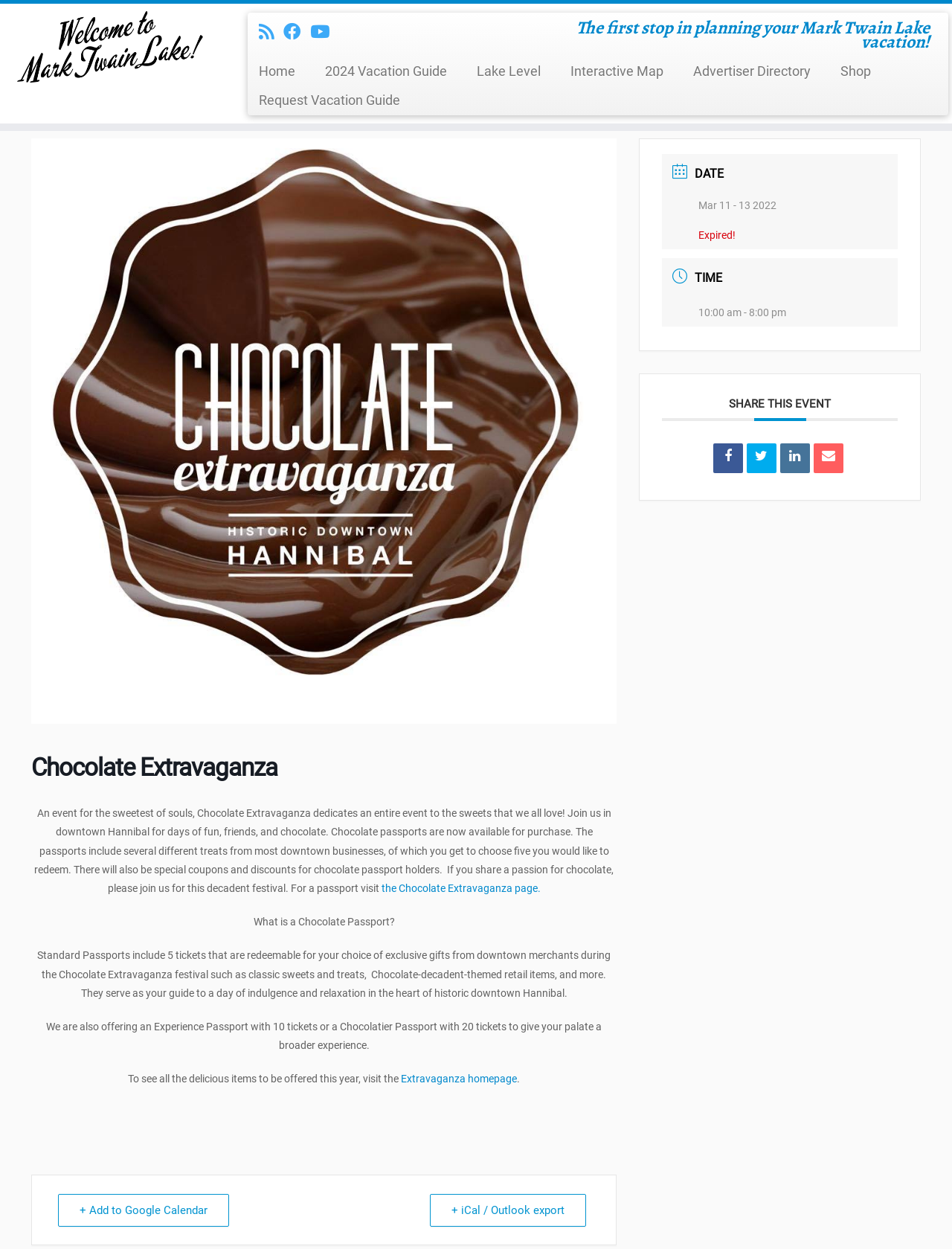Please mark the bounding box coordinates of the area that should be clicked to carry out the instruction: "View 2024 Vacation Guide".

[0.326, 0.046, 0.485, 0.069]